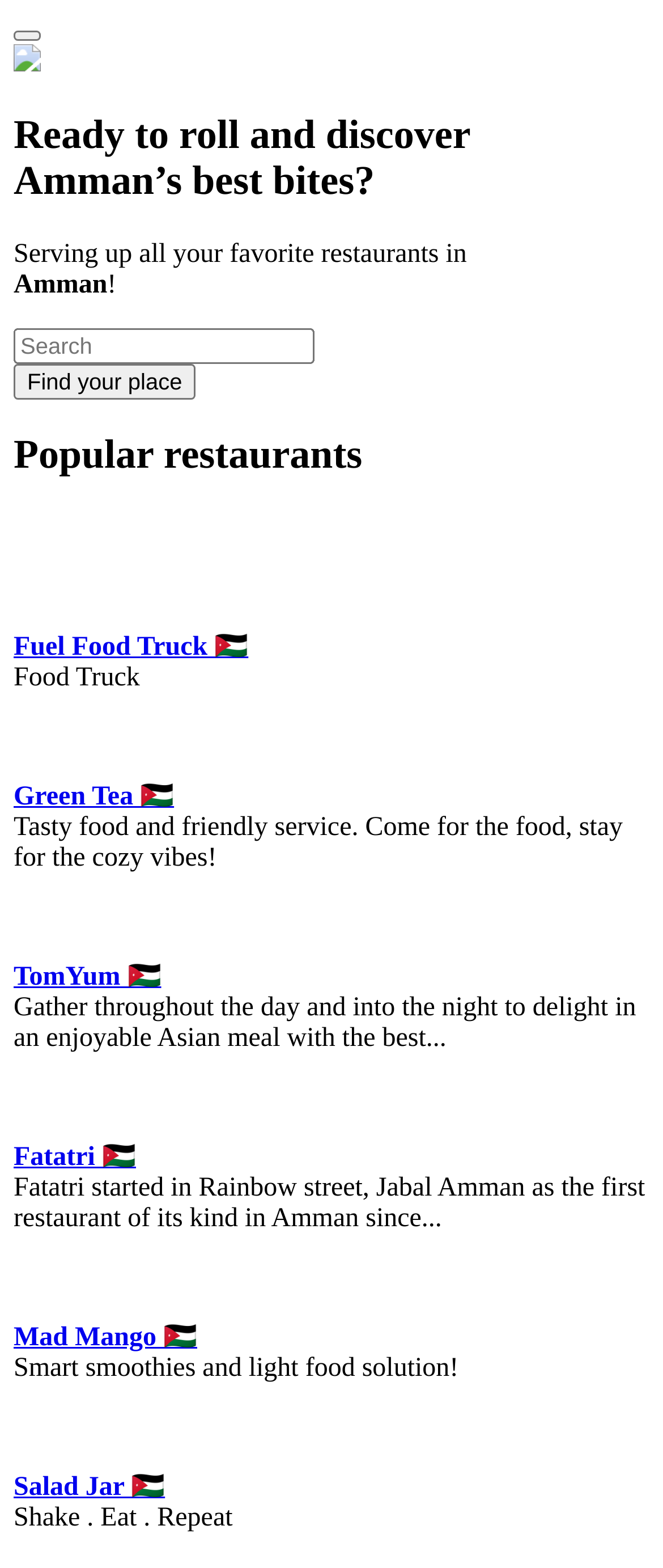What is the theme of the restaurants?
Using the image provided, answer with just one word or phrase.

Food